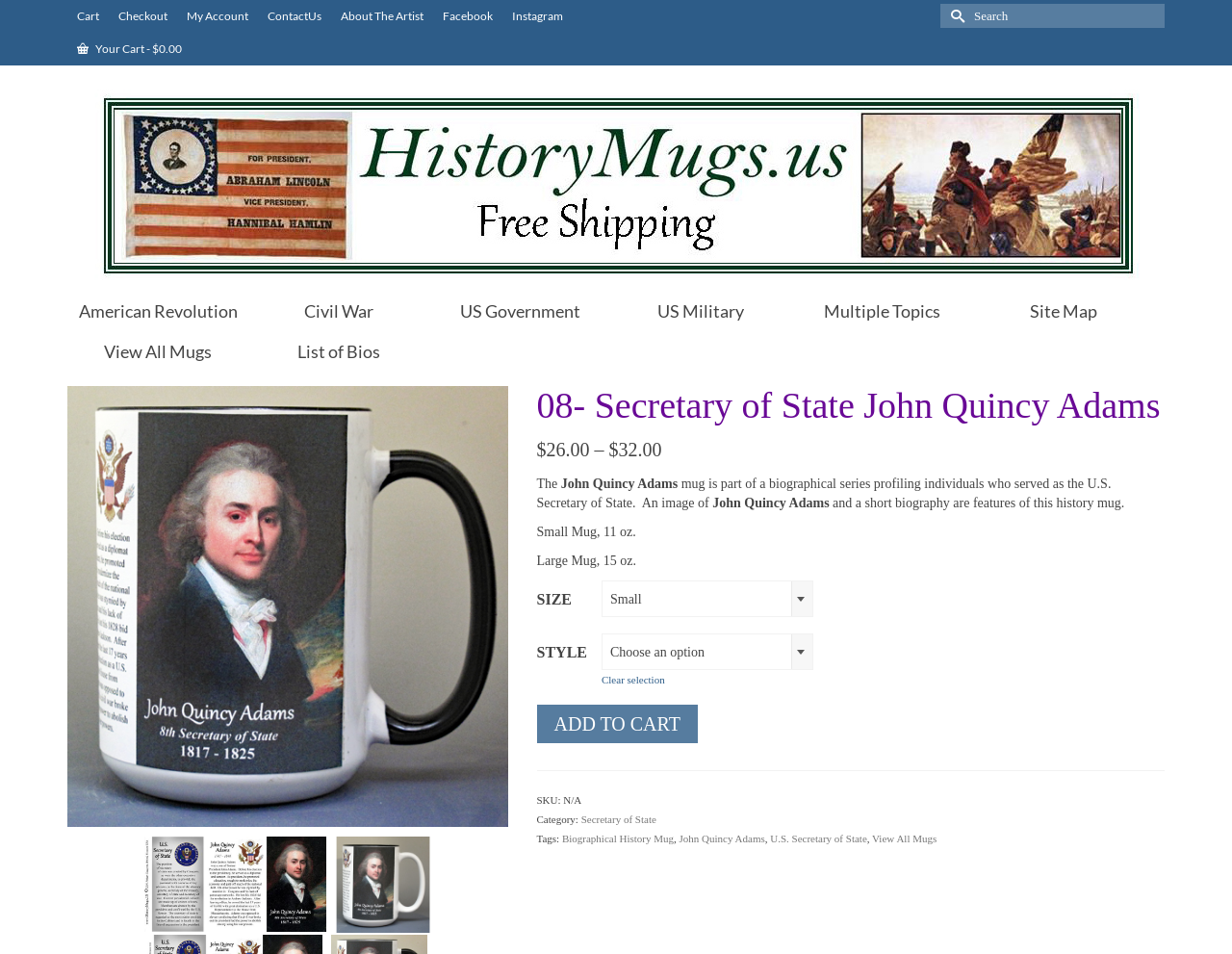Identify the bounding box coordinates of the section that should be clicked to achieve the task described: "View all mugs".

[0.055, 0.347, 0.202, 0.39]